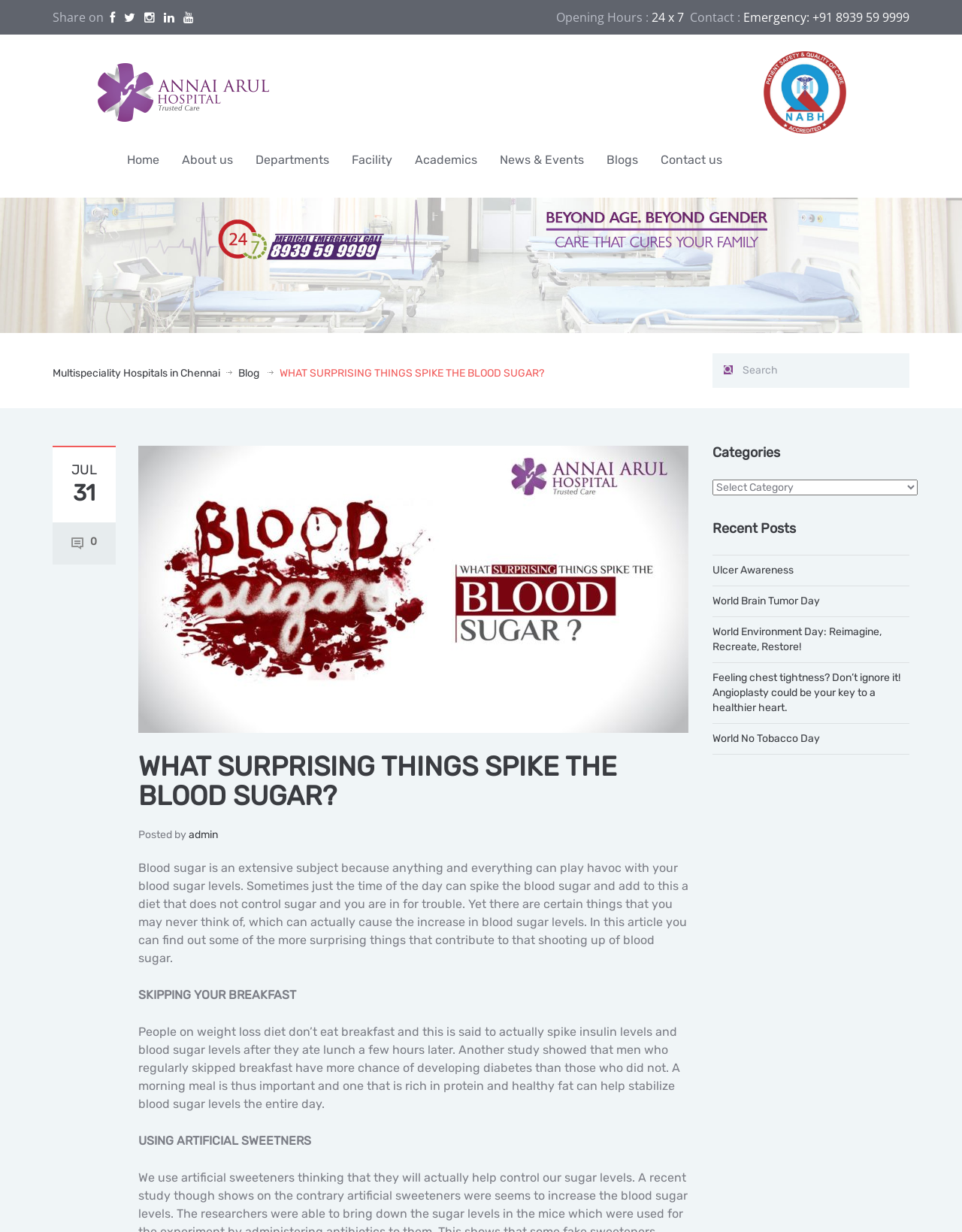What is the purpose of the search box?
Can you provide an in-depth and detailed response to the question?

The search box is located in the top right section of the webpage, and its purpose is to allow users to search for specific content within the website. This can be inferred by the presence of a text box and a search button next to it.